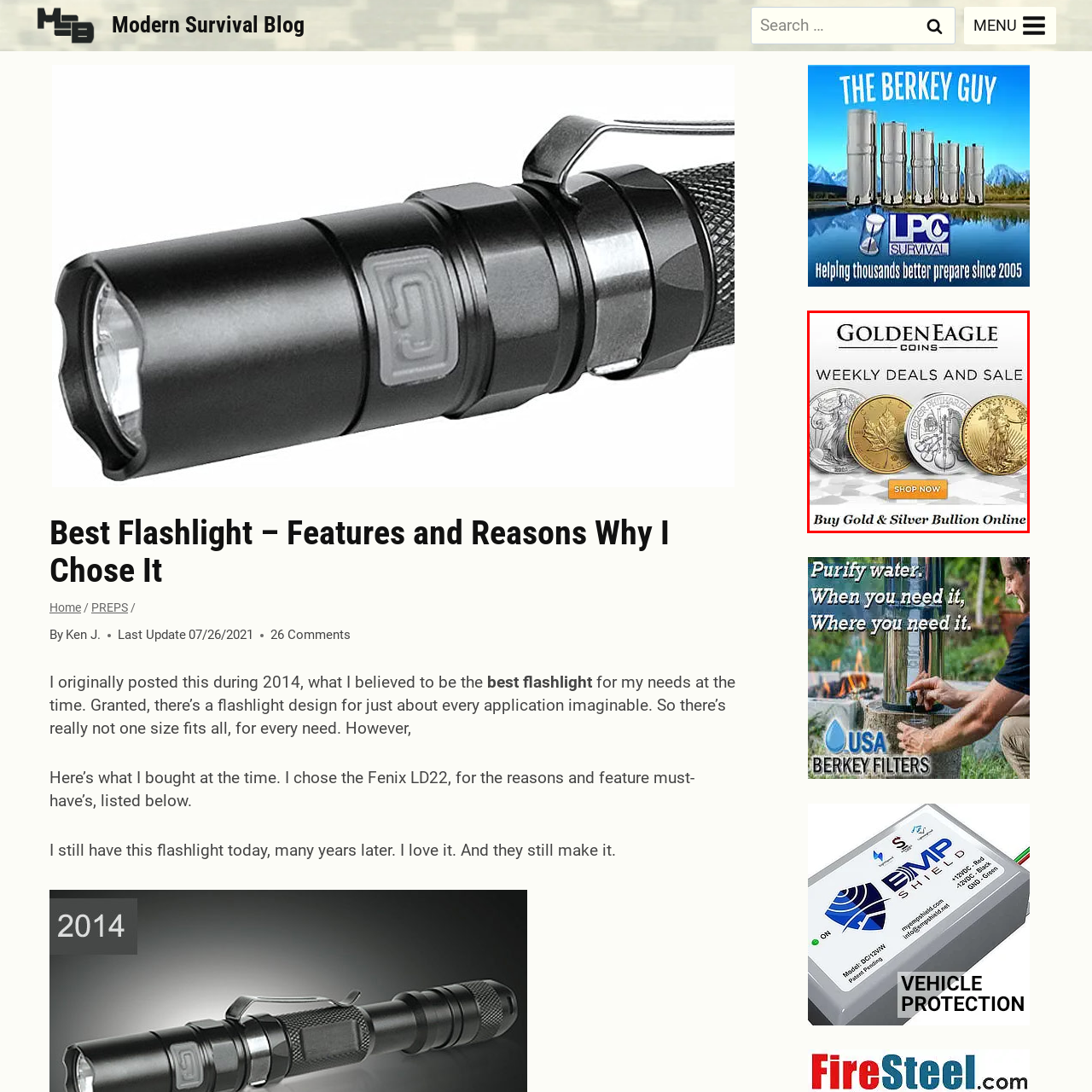Explain in detail the content of the image enclosed by the red outline.

This promotional image features enticing offers from Golden Eagle Coins, showcasing their weekly deals and sales on precious metals. Displayed prominently at the top is the company name "GOLDEN EAGLE COINS," highlighted against a simple background. Below this, an array of coins is visually represented, including a gold coin featuring Lady Liberty, a silver American Eagle coin, a Canadian Maple Leaf coin, and another silver coin. The image includes a bold "SHOP NOW" button, encouraging viewers to explore their online offerings for buying gold and silver bullion. This visually appealing layout aims to attract customers by emphasizing the value and variety available through Golden Eagle Coins.